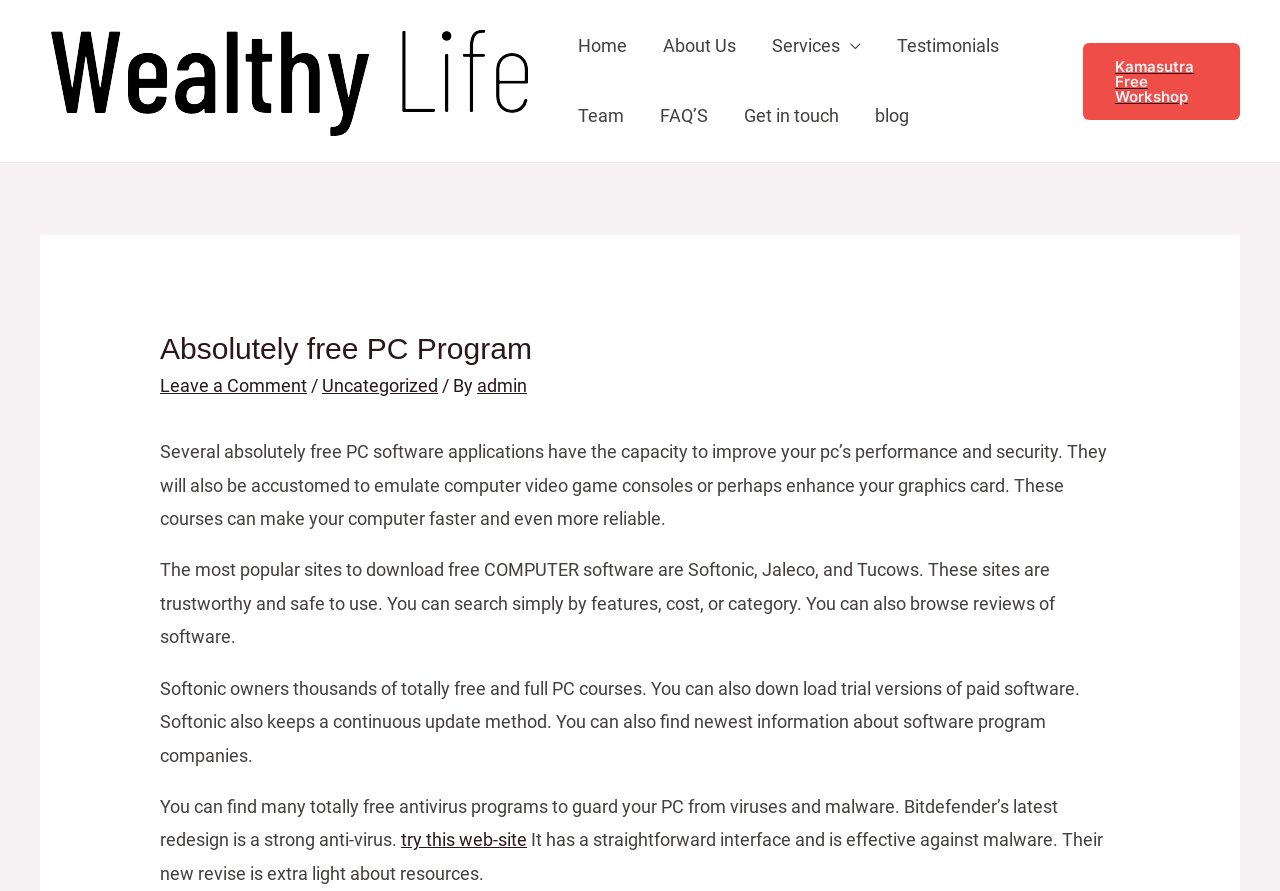Highlight the bounding box coordinates of the region I should click on to meet the following instruction: "Leave a comment on the current post".

[0.125, 0.421, 0.24, 0.445]